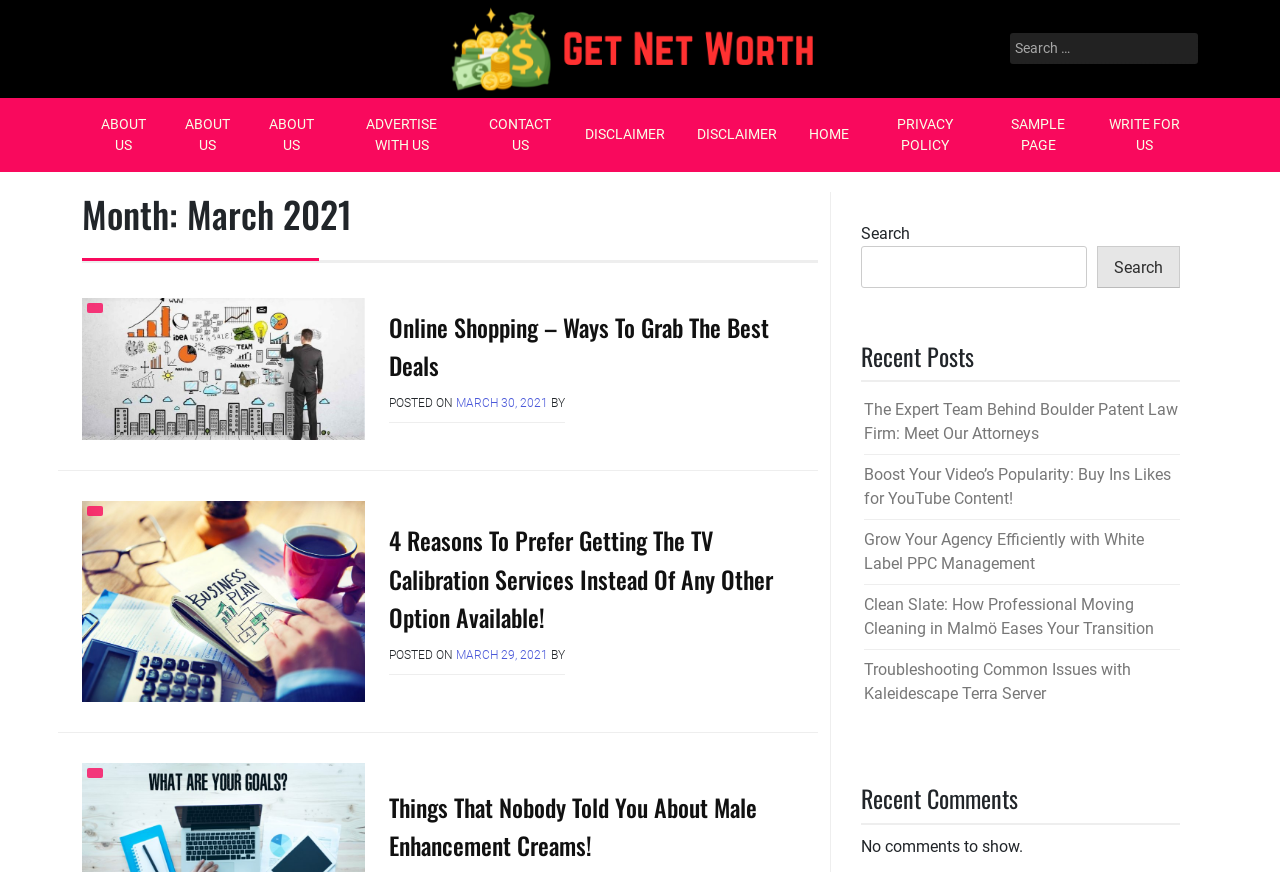Please specify the bounding box coordinates of the clickable section necessary to execute the following command: "Click on ABOUT US".

[0.064, 0.112, 0.129, 0.197]